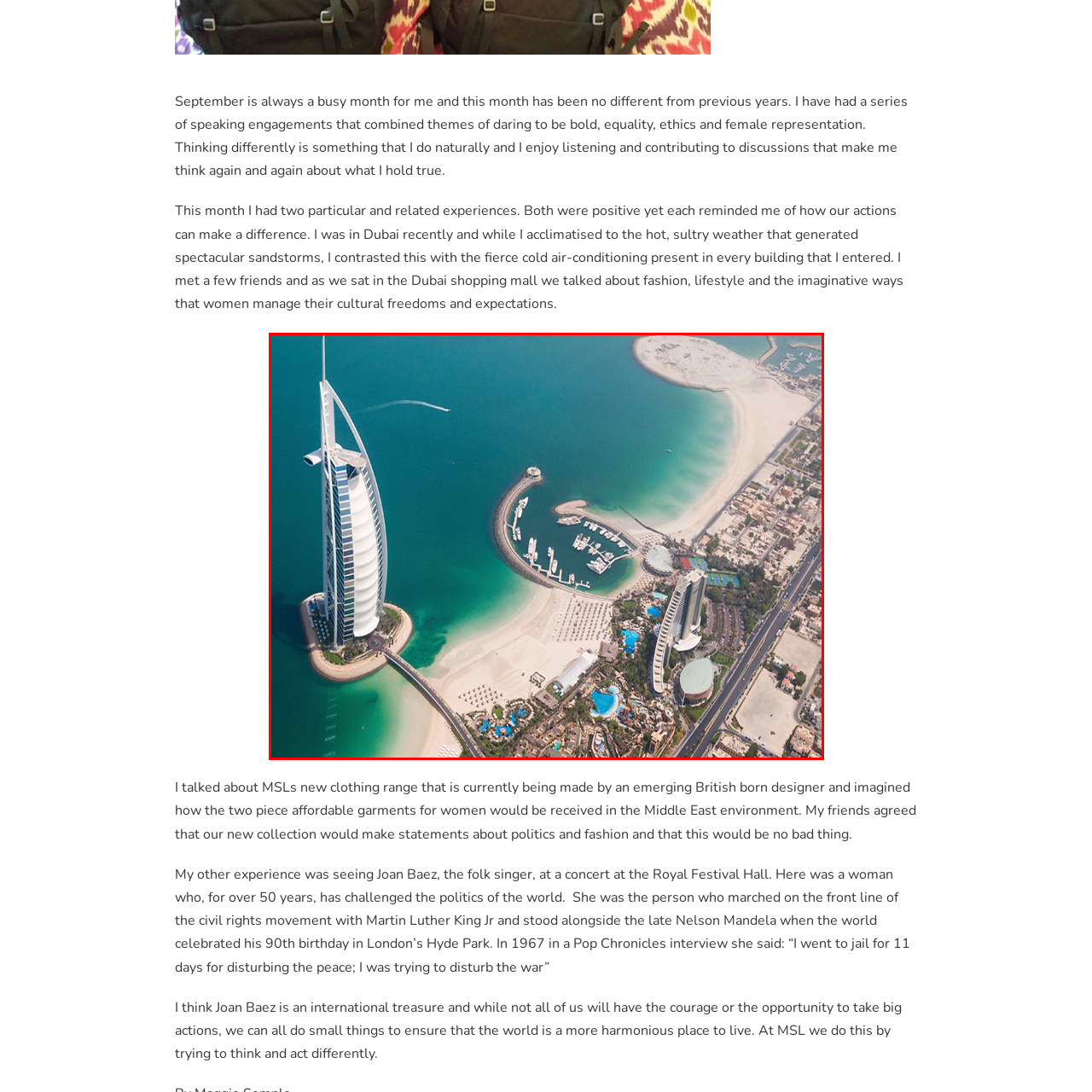Give an elaborate description of the visual elements within the red-outlined box.

An aerial view of Dubai showcases the iconic Burj Al Arab, a symbol of luxury and architectural brilliance, rising majestically over the turquoise waters of the Arabian Gulf. Surrounding the hotel are pristine beaches lined with umbrellas and sun loungers, inviting relaxation. To the right, the vibrant Marina is dotted with luxury yachts, illustrating Dubai's status as a hub for opulence and leisure. The contrast between the crystal-clear sea and the sandy shores highlights the unique beauty of this bustling metropolis. This image captures the essence of a city that seamlessly blends modernity with cultural richness, making it a desirable destination for travelers and residents alike.